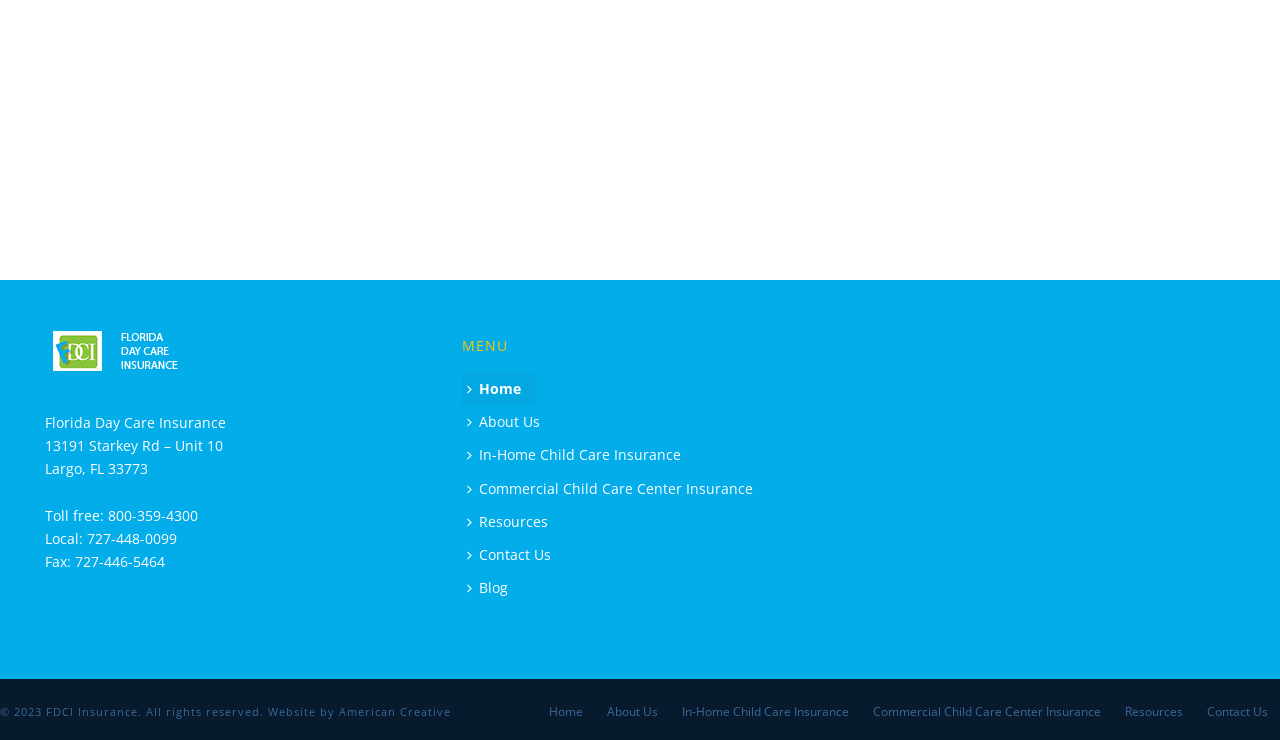Kindly determine the bounding box coordinates for the area that needs to be clicked to execute this instruction: "Learn about in-home child care insurance".

[0.361, 0.592, 0.544, 0.637]